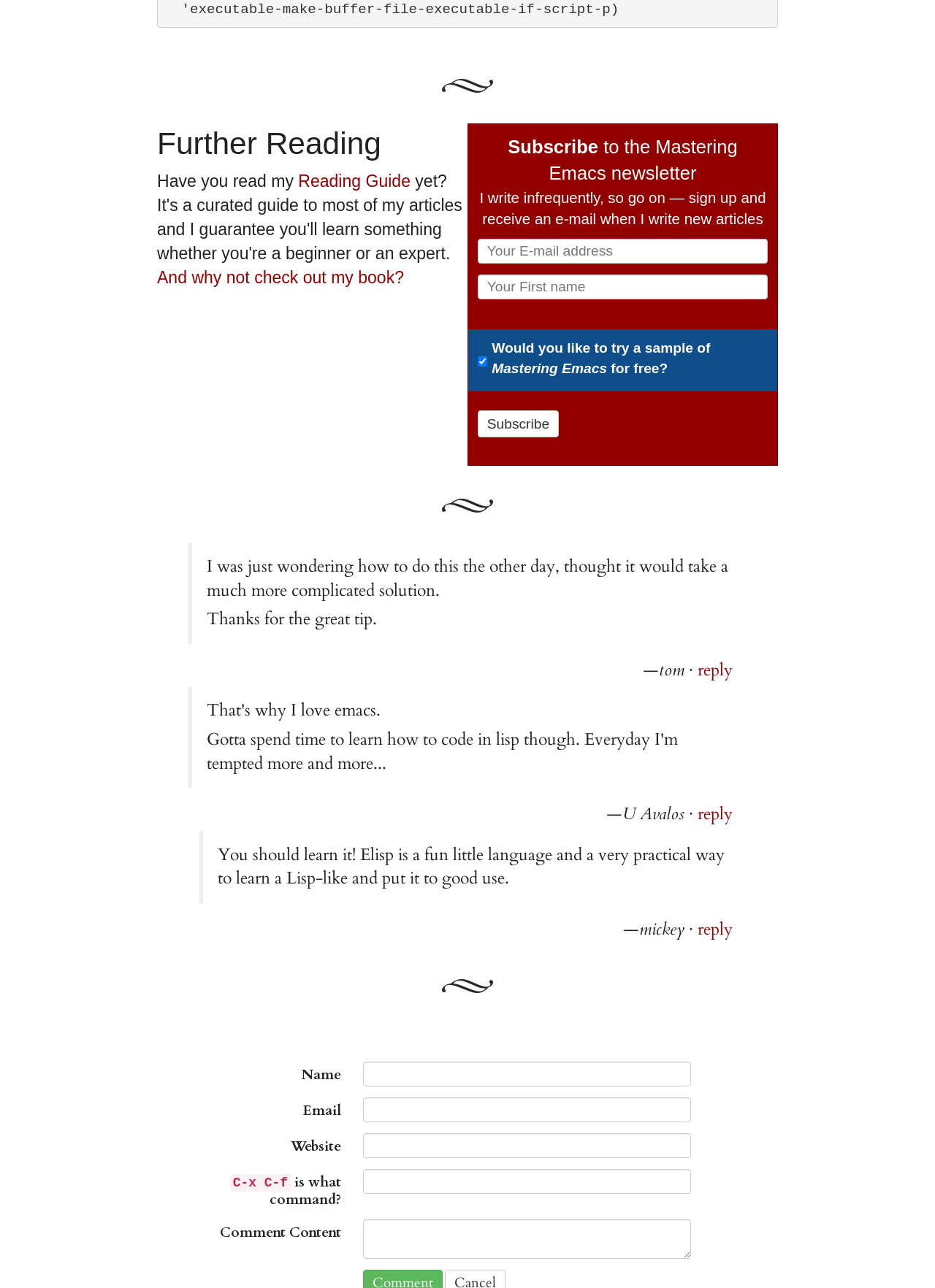Who wrote the comment 'You should learn it! Elisp is a fun little language and a very practical way to learn a Lisp-like and put it to good use.'? Based on the screenshot, please respond with a single word or phrase.

mickey